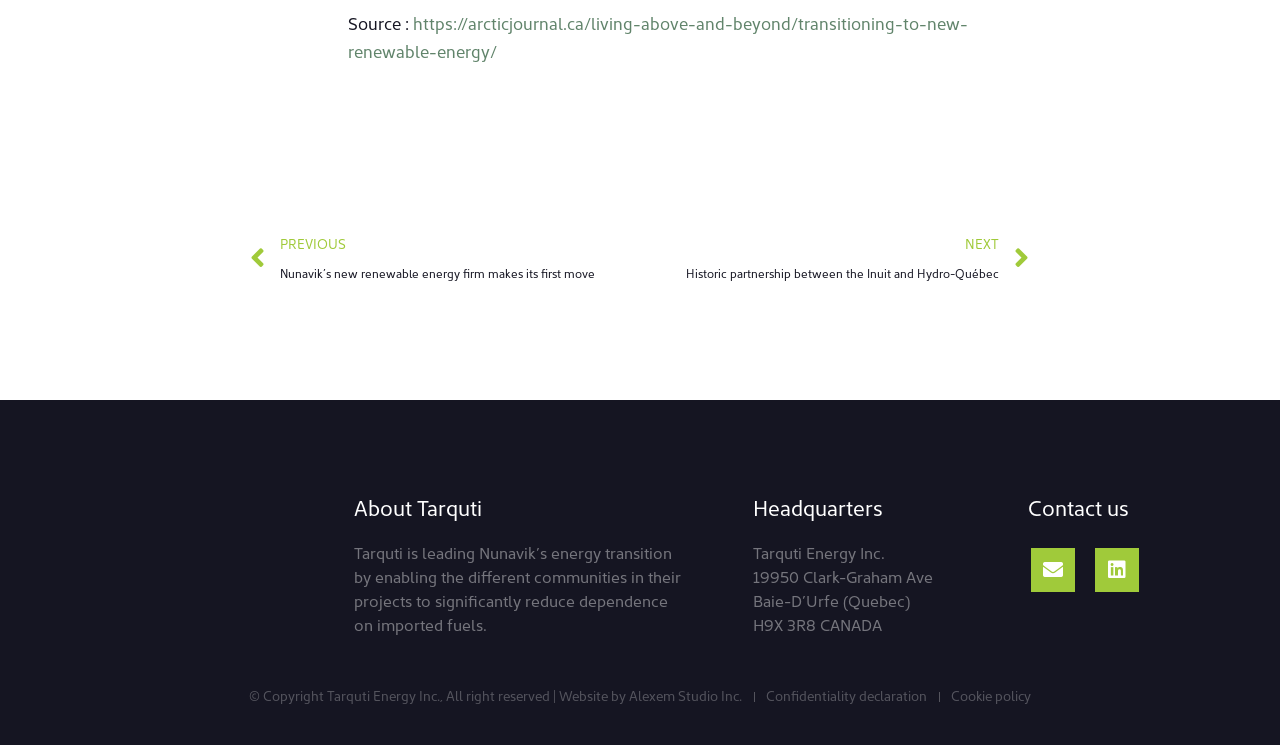Utilize the information from the image to answer the question in detail:
How can I contact Tarquti?

I found the answer by looking at the 'Contact us' section, where it provides links to an envelope and Linkedin icons.